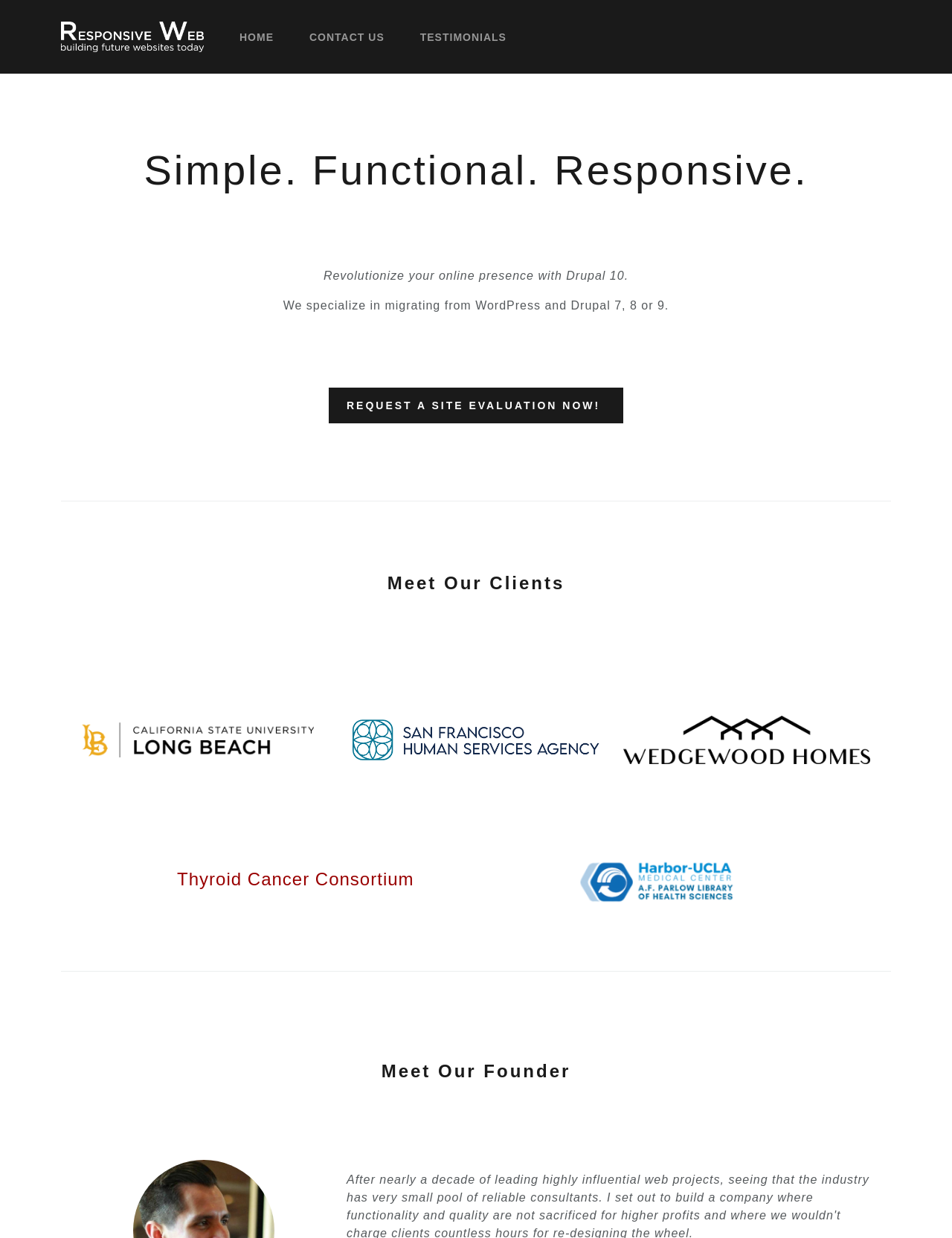Indicate the bounding box coordinates of the element that must be clicked to execute the instruction: "Click the Responsive Web logo". The coordinates should be given as four float numbers between 0 and 1, i.e., [left, top, right, bottom].

[0.064, 0.014, 0.22, 0.045]